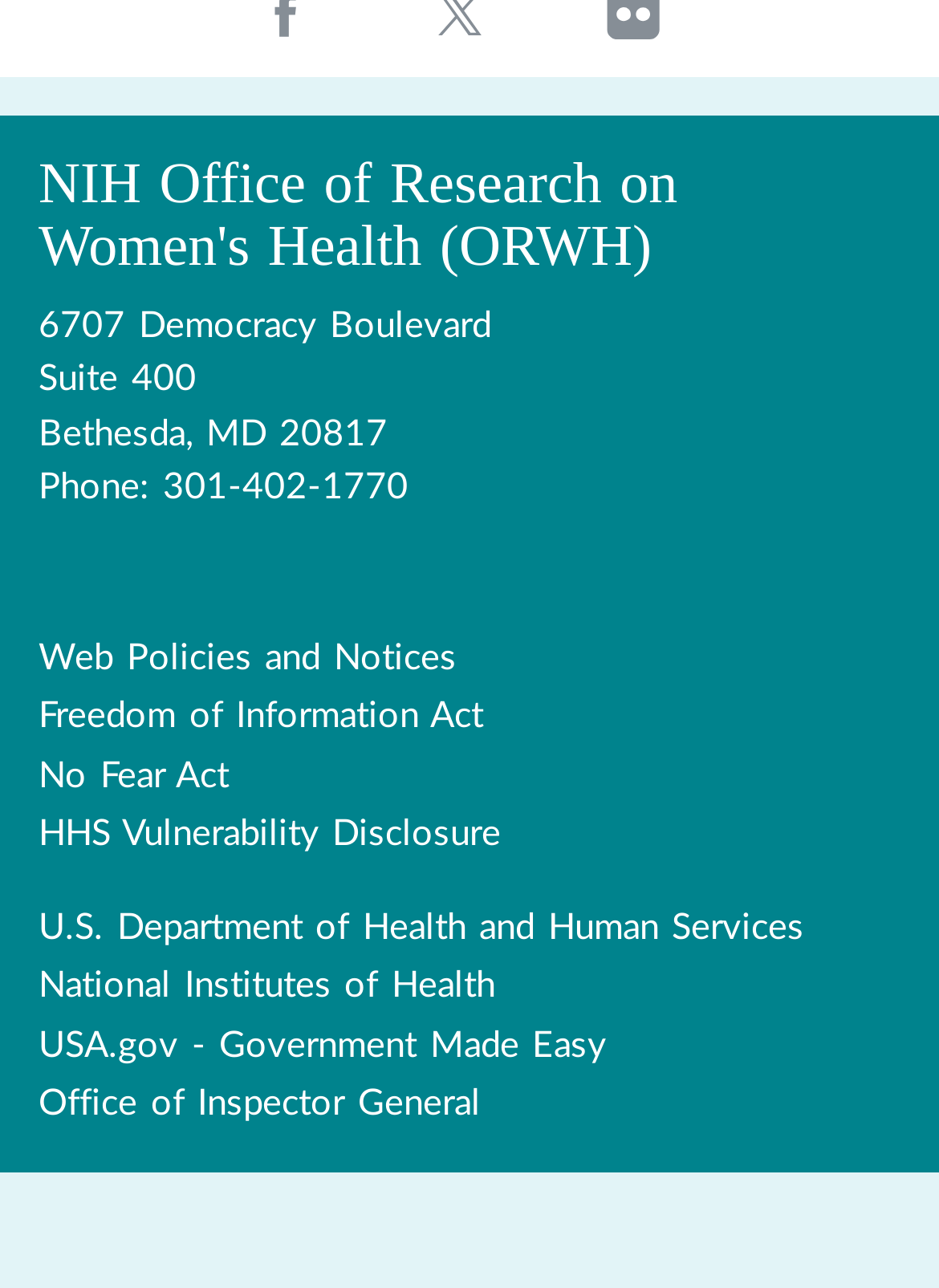How many links are under the 'Disclaimer navigation' section?
Refer to the image and provide a one-word or short phrase answer.

4